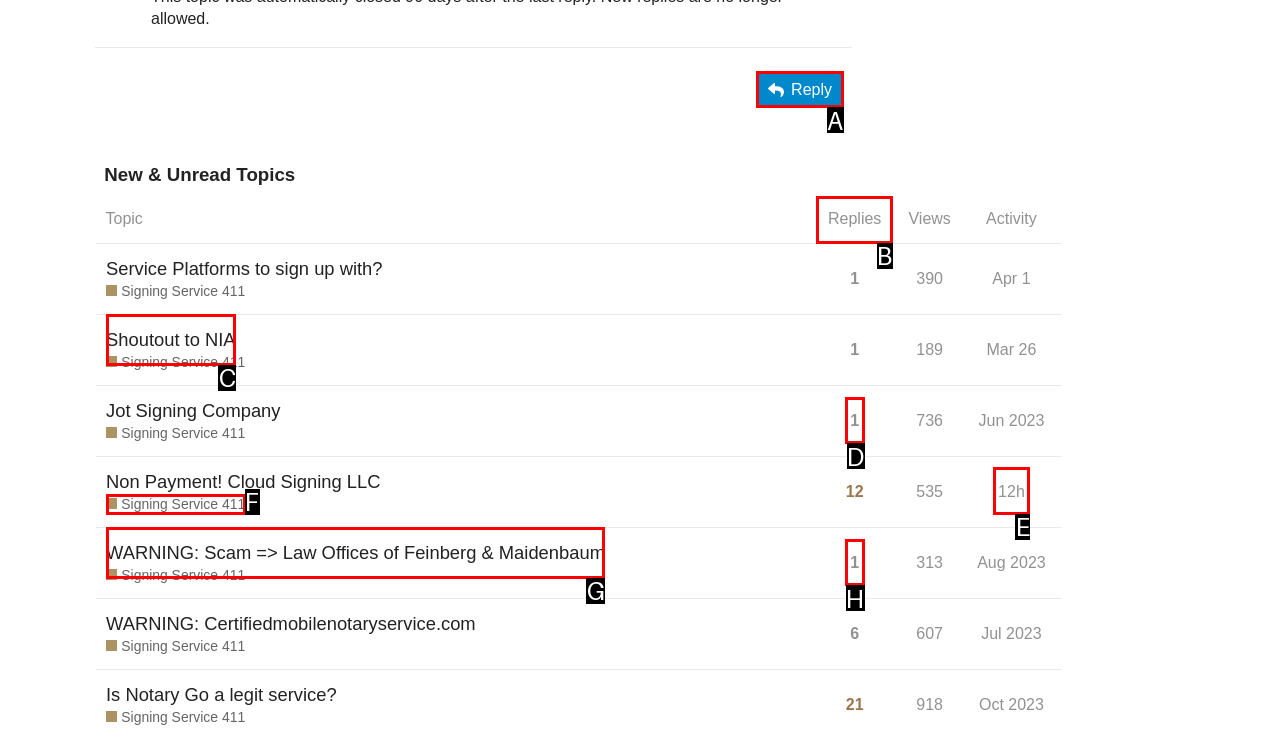Choose the HTML element that should be clicked to achieve this task: Sort by replies
Respond with the letter of the correct choice.

B